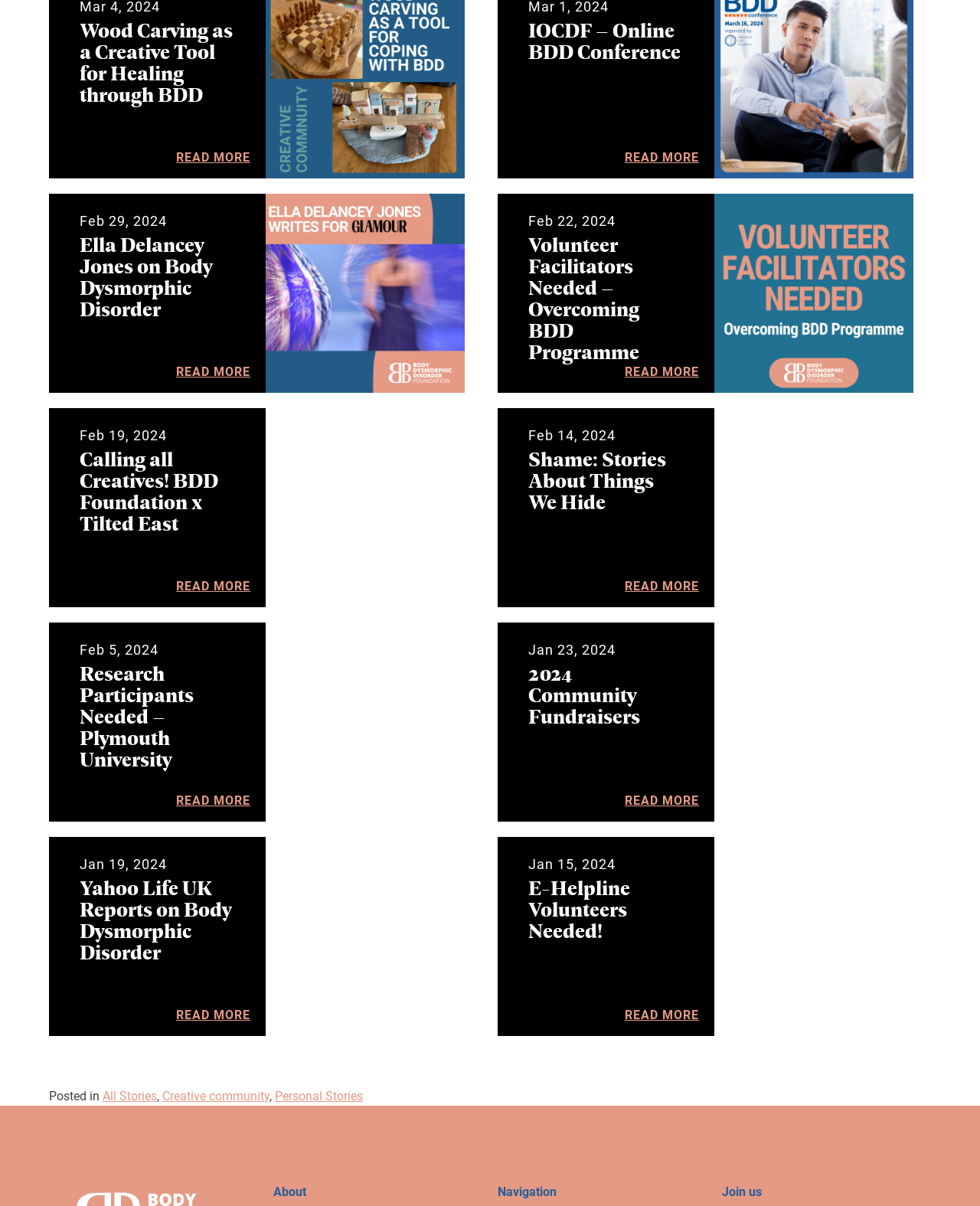Using details from the image, please answer the following question comprehensively:
What is the topic of the first article?

I determined the answer by looking at the first link element with the heading 'Wood Carving as a Creative Tool for Healing through BDD' and its corresponding OCR text.